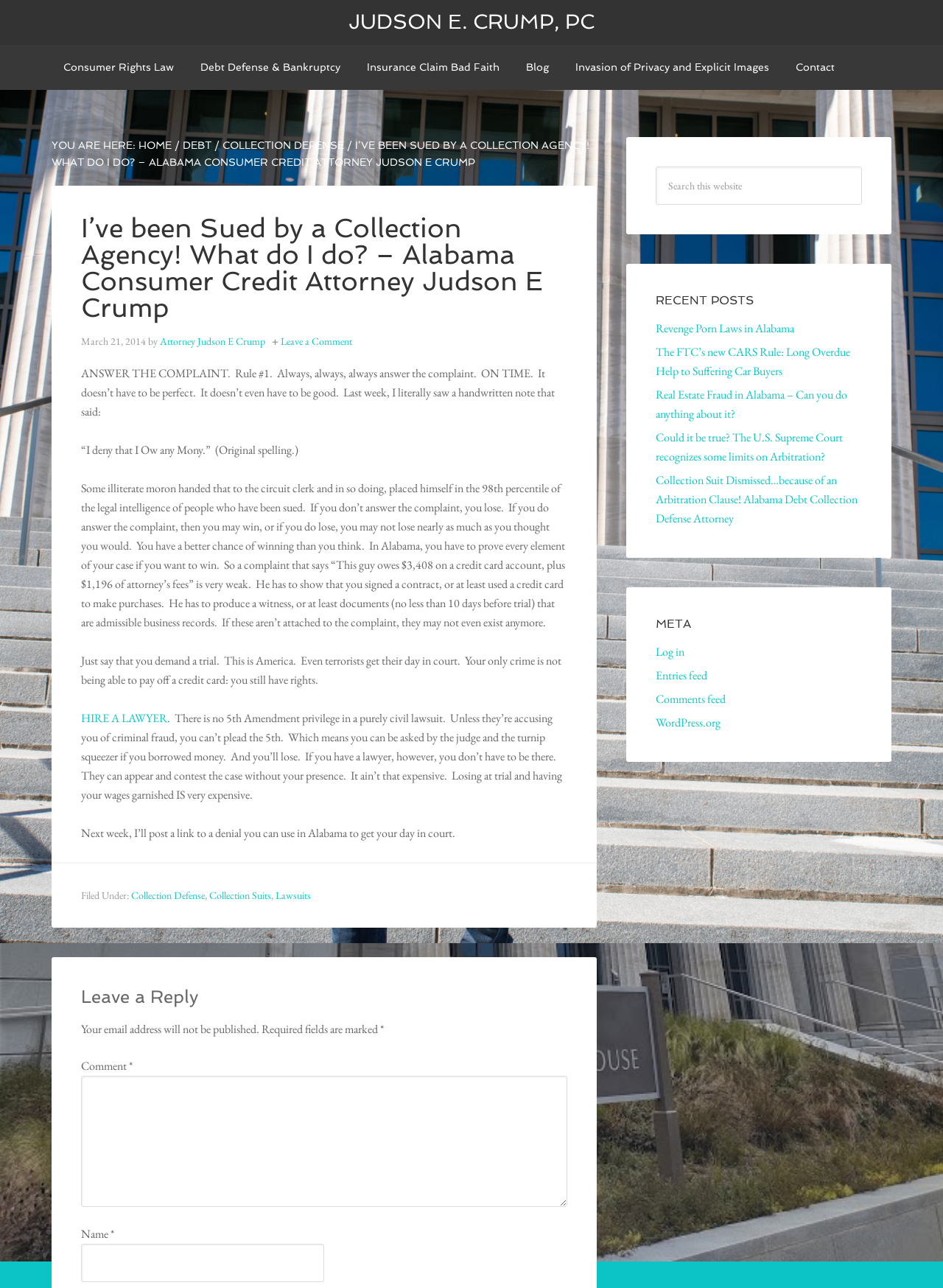What is the category of the article under which it is filed?
Based on the image, provide a one-word or brief-phrase response.

Collection Defense